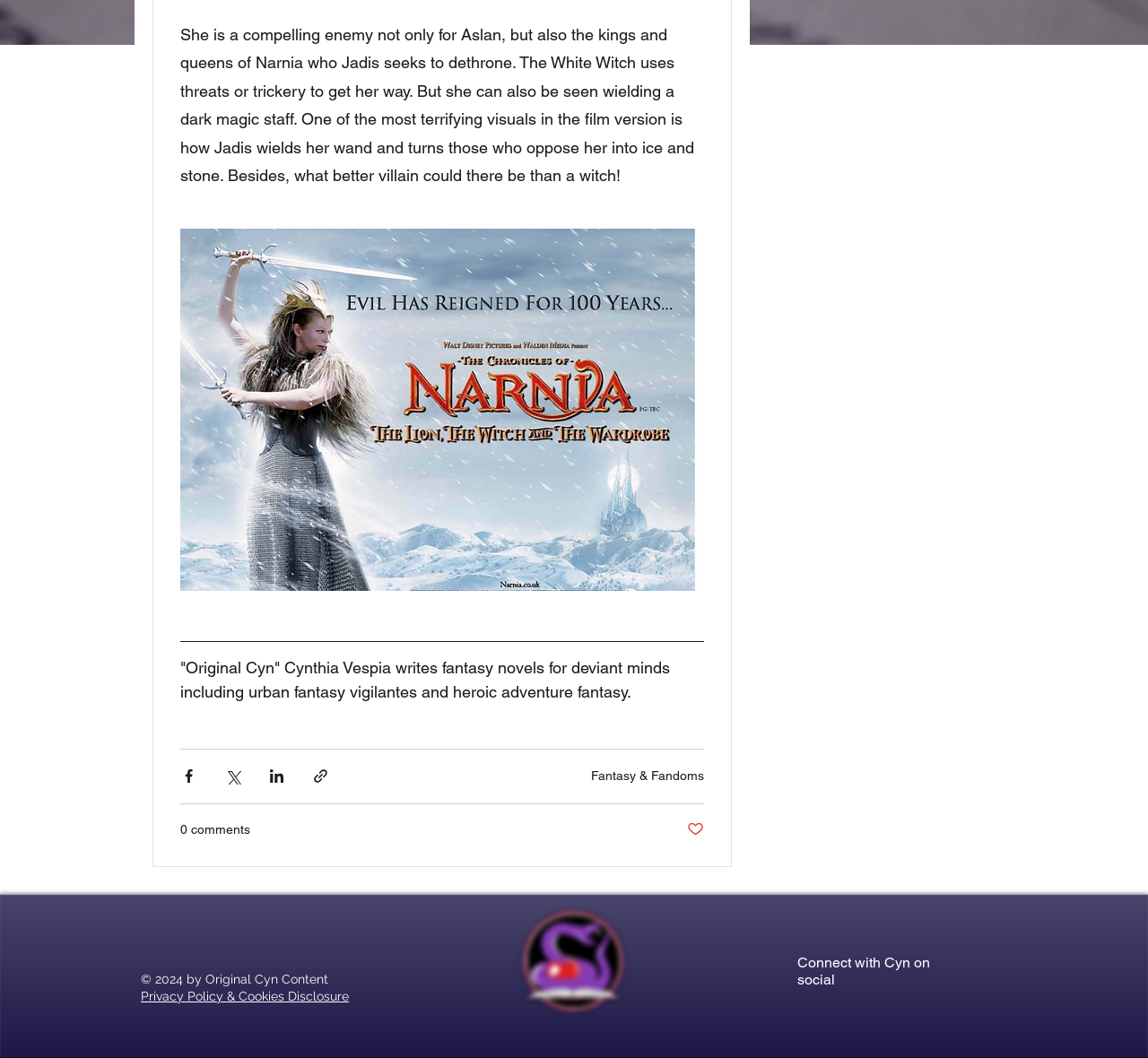Please provide the bounding box coordinates in the format (top-left x, top-left y, bottom-right x, bottom-right y). Remember, all values are floating point numbers between 0 and 1. What is the bounding box coordinate of the region described as: aria-label="BB 96x96"

[0.655, 0.942, 0.682, 0.971]